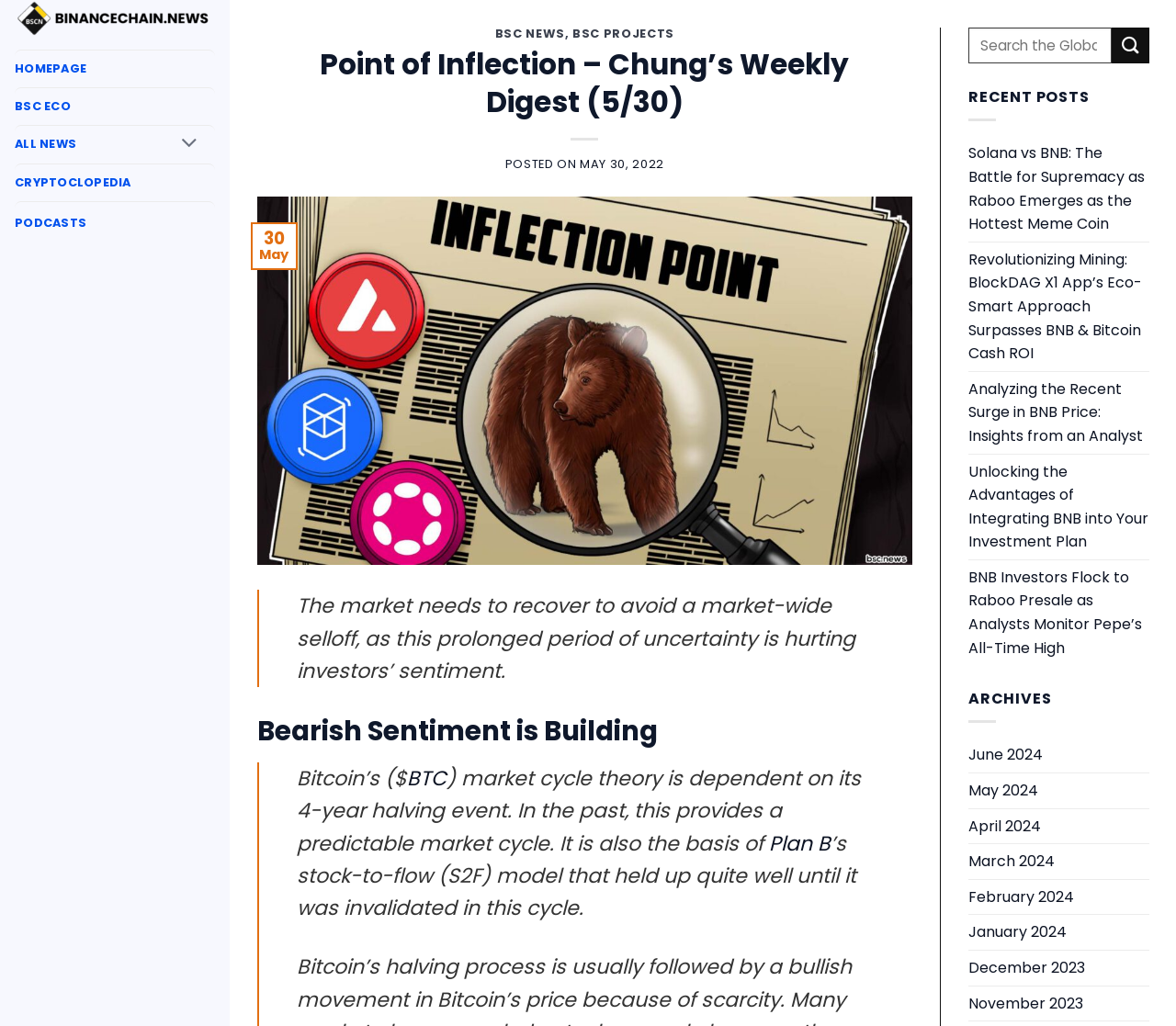Elaborate on the webpage's design and content in a detailed caption.

This webpage is a news article page from Binance Chain News, with a focus on cryptocurrency and blockchain-related topics. At the top left corner, there is a logo image "CryptocoinStart" and a set of navigation links, including "HOMEPAGE", "BSC ECO", "ALL NEWS", "CRYPTOCLOPEDIA", and "PODCASTS". 

Below the navigation links, there is a "Skip to content" link, followed by a header section with two main headings: "BSC NEWS" and "BSC PROJECTS". The main article title, "Point of Inflection – Chung’s Weekly Digest (5/30)", is displayed prominently, along with the posting date "MAY 30, 2022". 

The article content is divided into two main sections. The first section is a blockquote with a quote about the market needing to recover to avoid a market-wide selloff. The second section is a discussion about bearish sentiment building in Bitcoin's market cycle theory, with references to Plan B's stock-to-flow model.

On the right side of the page, there is a search bar with a "Submit" button, allowing users to search the Global Crypto News Network. Below the search bar, there are recent post links, including articles about Solana vs BNB, mining, and BNB price analysis. 

Further down the page, there is an "ARCHIVES" section with links to past months, from June 2024 to November 2023.